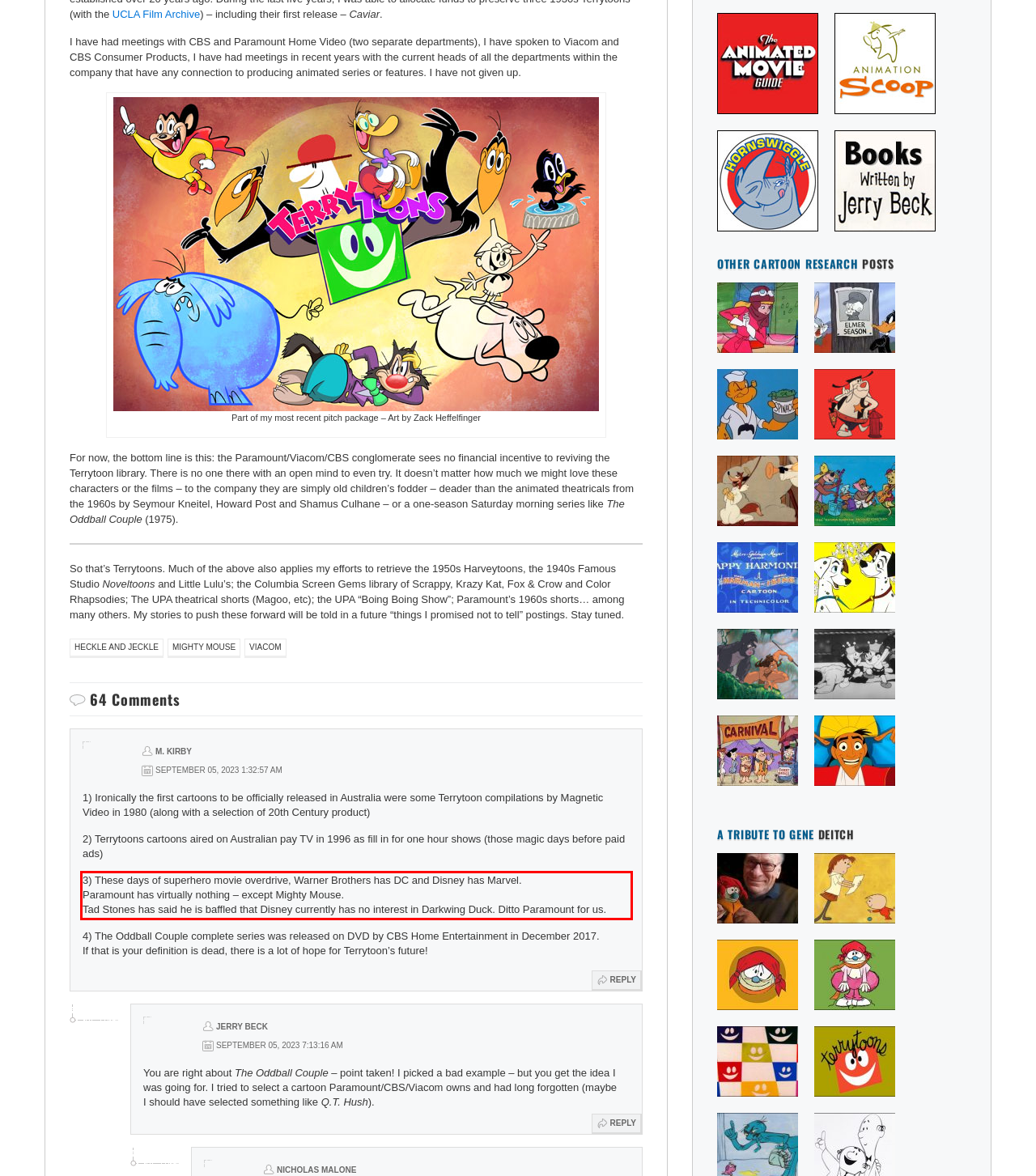You are provided with a screenshot of a webpage featuring a red rectangle bounding box. Extract the text content within this red bounding box using OCR.

3) These days of superhero movie overdrive, Warner Brothers has DC and Disney has Marvel. Paramount has virtually nothing – except Mighty Mouse. Tad Stones has said he is baffled that Disney currently has no interest in Darkwing Duck. Ditto Paramount for us.